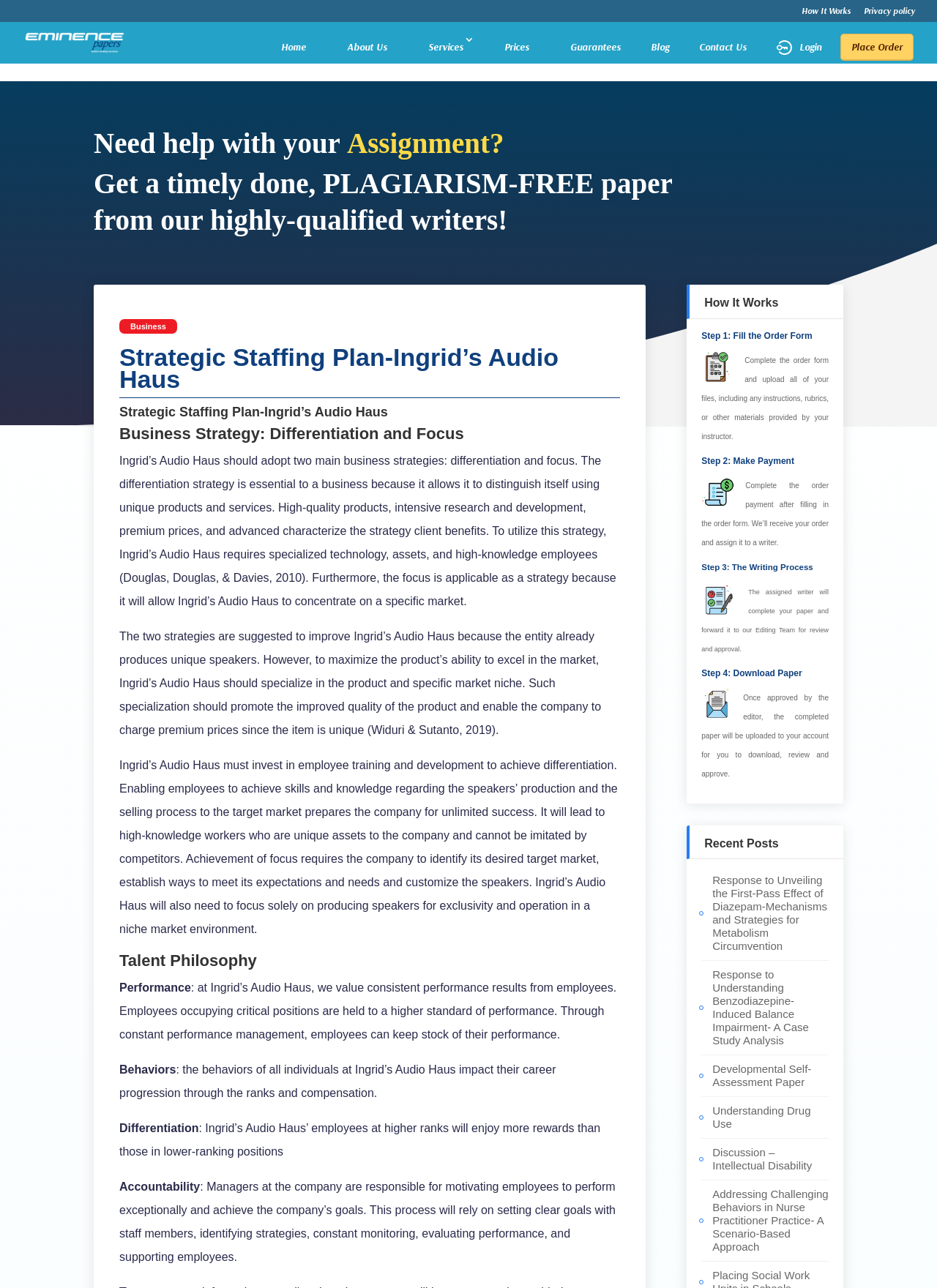Given the element description Prices, predict the bounding box coordinates for the UI element in the webpage screenshot. The format should be (top-left x, top-left y, bottom-right x, bottom-right y), and the values should be between 0 and 1.

[0.527, 0.027, 0.577, 0.046]